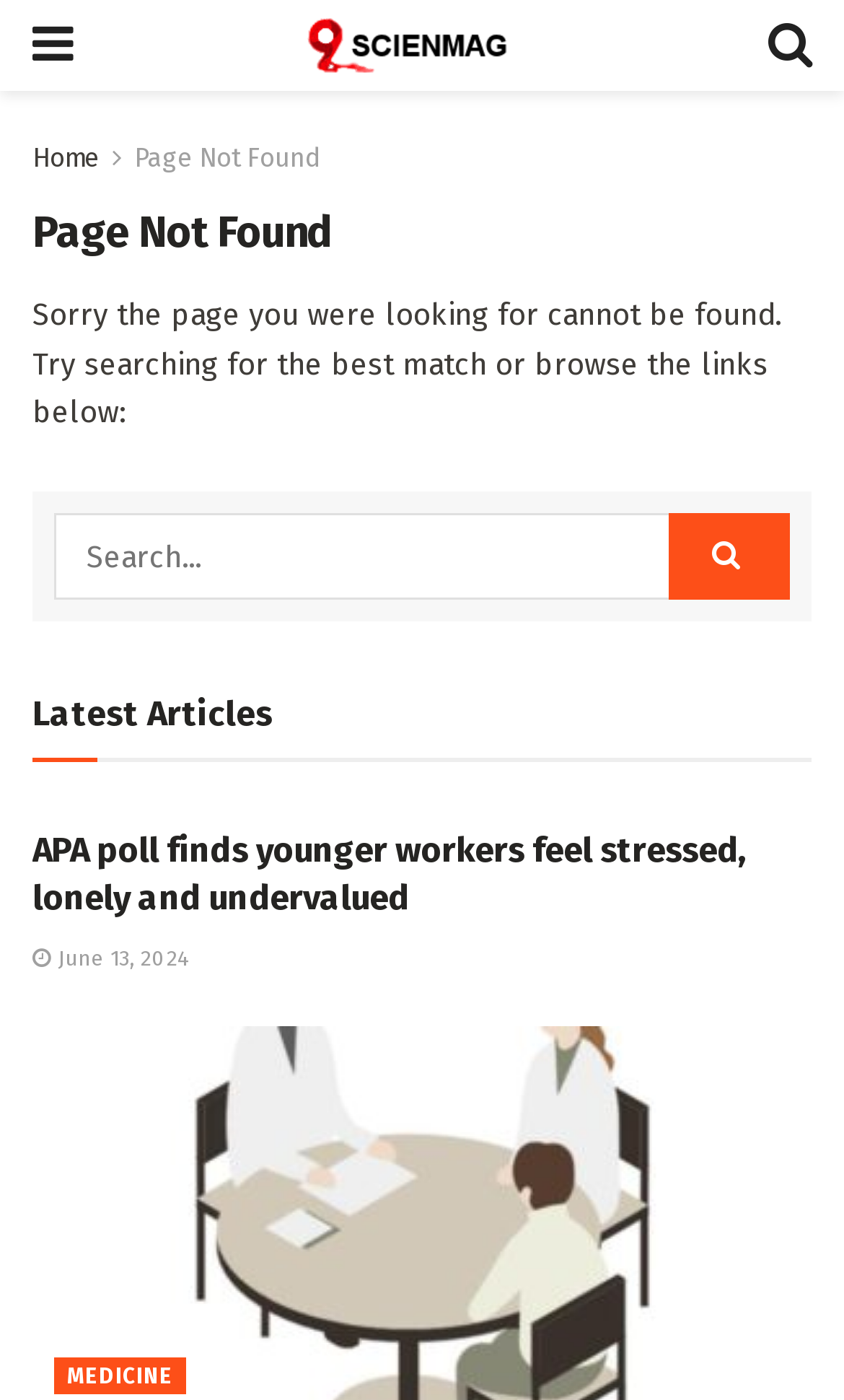What is the category of the article 'APA poll finds younger workers feel stressed, lonely and undervalued'?
Kindly offer a detailed explanation using the data available in the image.

The article 'APA poll finds younger workers feel stressed, lonely and undervalued' is categorized under 'SOCIAL SCIENCE', which is indicated by the link 'SOCIAL SCIENCE' above the article title.